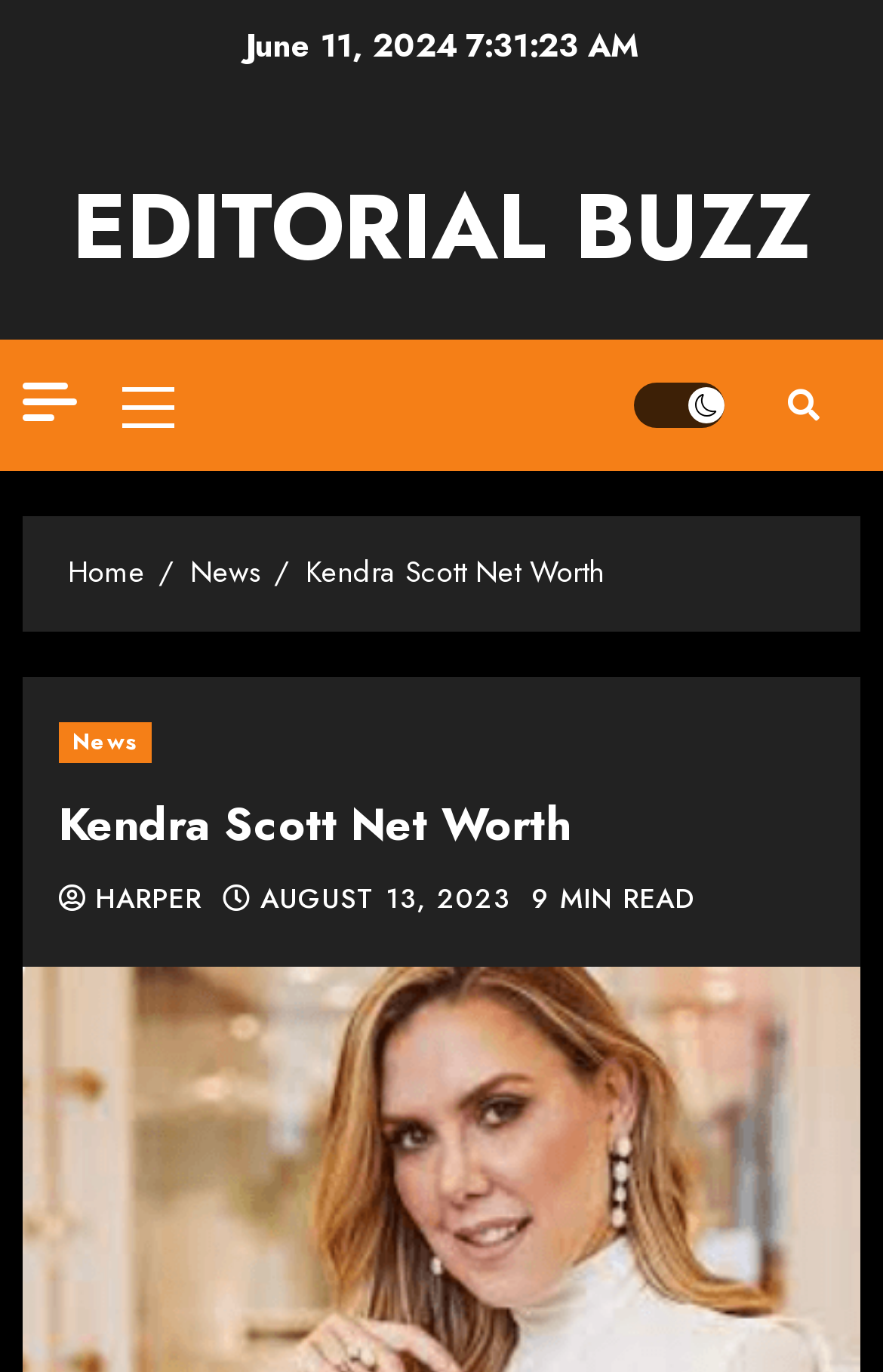Please identify the bounding box coordinates of the clickable area that will fulfill the following instruction: "Go to the 'Home' page". The coordinates should be in the format of four float numbers between 0 and 1, i.e., [left, top, right, bottom].

[0.077, 0.401, 0.164, 0.434]